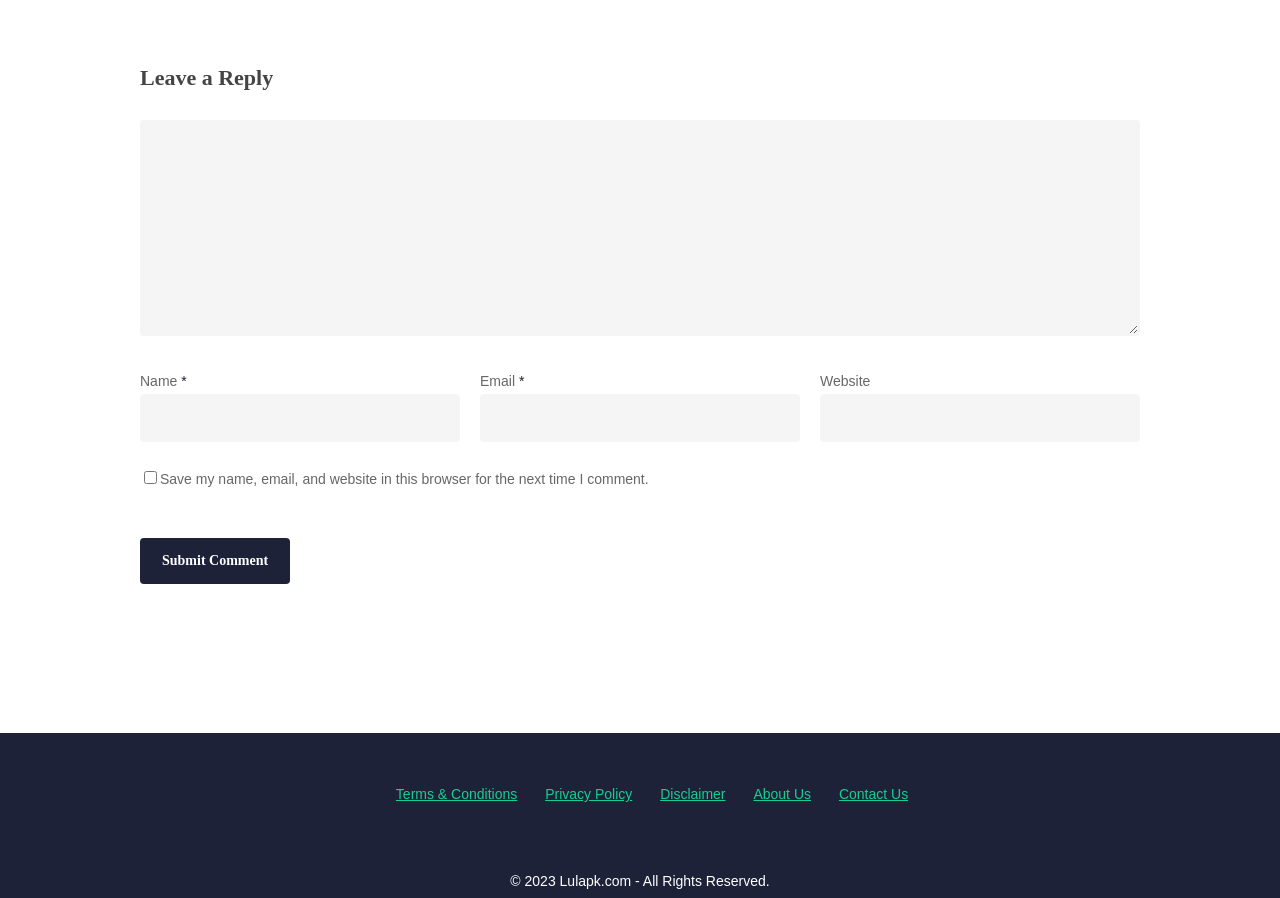What is the purpose of the checkbox?
Answer the question with detailed information derived from the image.

The checkbox is located below the comment submission form and is labeled 'Save my name, email, and website in this browser for the next time I comment.' This suggests that its purpose is to save the user's comment information for future use.